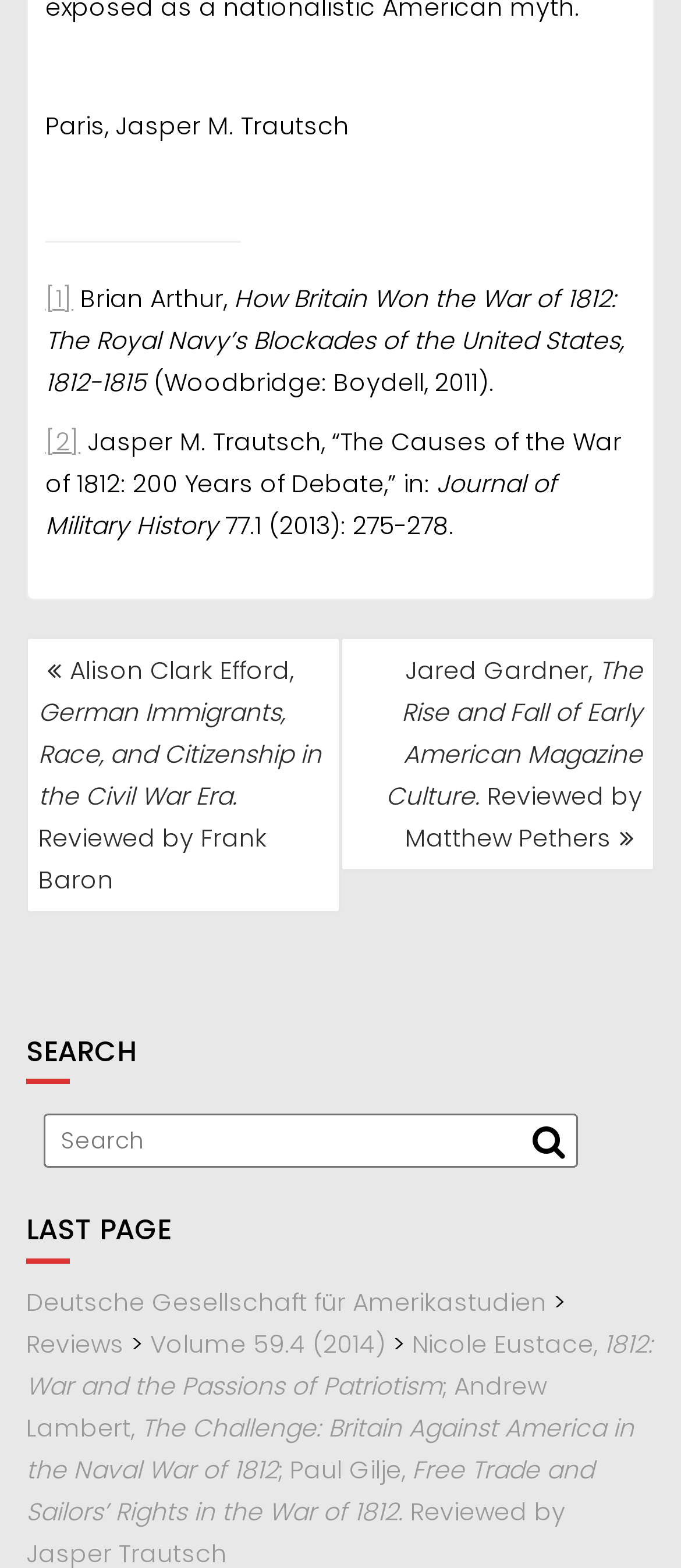Highlight the bounding box coordinates of the element that should be clicked to carry out the following instruction: "view reviews". The coordinates must be given as four float numbers ranging from 0 to 1, i.e., [left, top, right, bottom].

[0.038, 0.846, 0.182, 0.868]